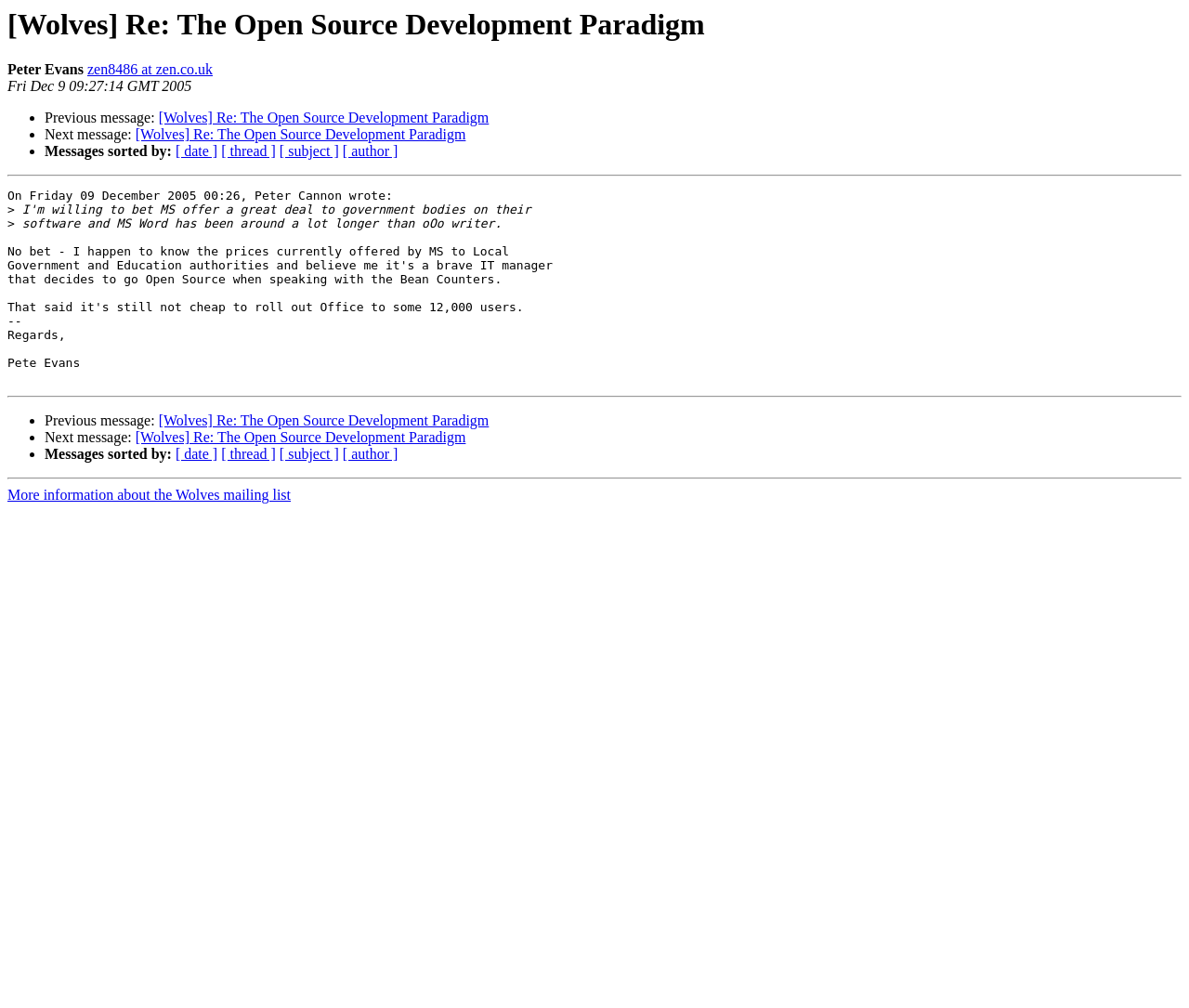Please answer the following question using a single word or phrase: 
Who is the author of the message?

Peter Evans